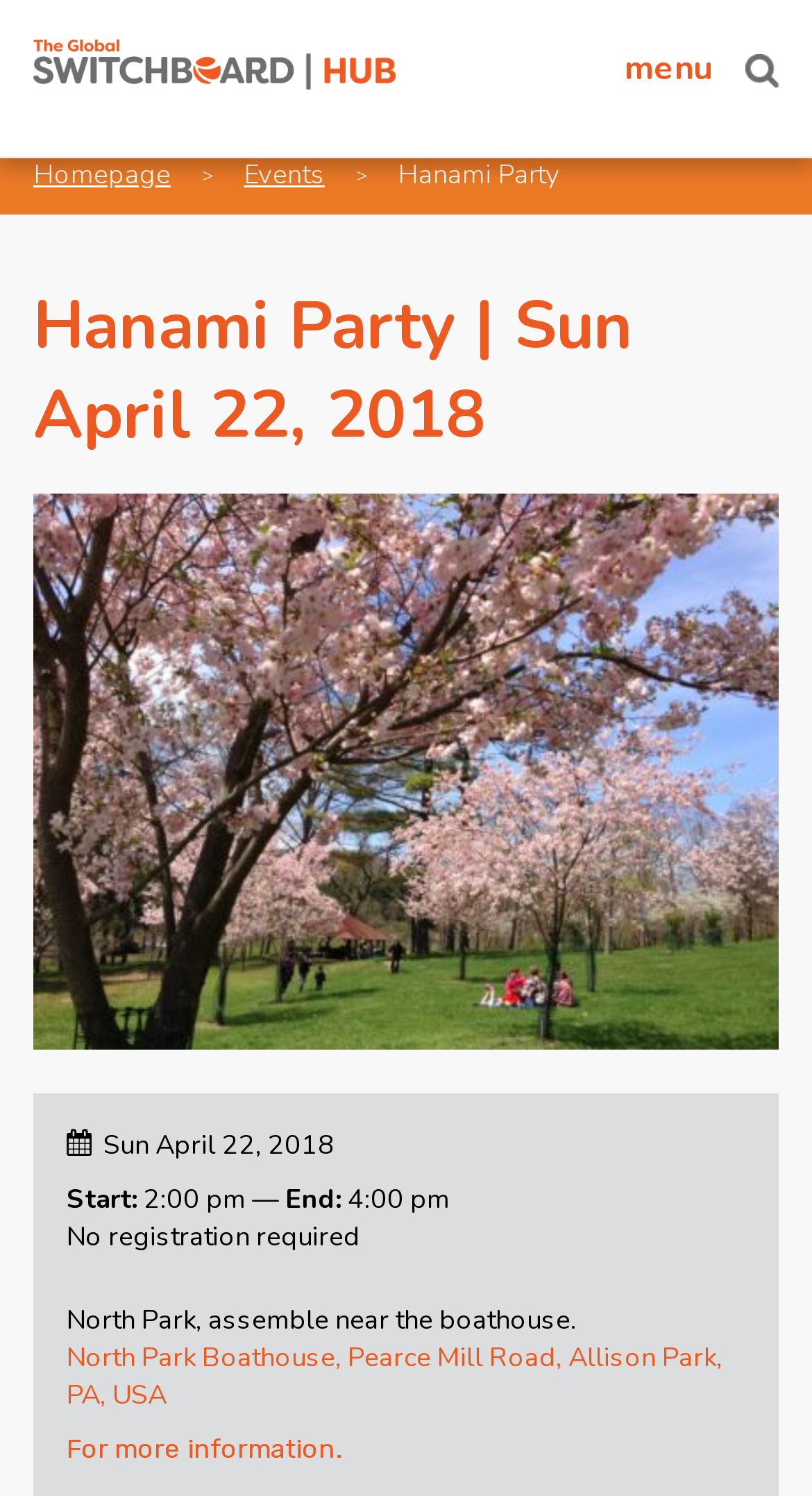Give a full account of the webpage's elements and their arrangement.

The webpage appears to be an event page for a Cherry Tree Blossom Viewing Party, also known as a Hanami Party. At the top left, there is a logo link to "The Global Switchboard | Hub" accompanied by an image. On the top right, there is a search bar with a search icon. Next to the search bar, there is a menu link with an image.

Below the top navigation, there are links to the "Homepage" and "Events" pages. The main content of the page is focused on the Hanami Party event, with a heading that reads "Hanami Party | Sun April 22, 2018". Above the heading, there is a large image of Cherry Blossoms.

The event details are listed below the heading, including the date and time of the event, which is Sunday, April 22, 2018, from 2:00 pm to 4:00 pm. There is also a note that no registration is required. The event location is listed as North Park, with a link to the exact location, North Park Boathouse, Pearce Mill Road, Allison Park, PA, USA.

At the bottom of the page, there is a link to "For more information" about the event. Overall, the page provides essential details about the Hanami Party event, including date, time, location, and other relevant information.